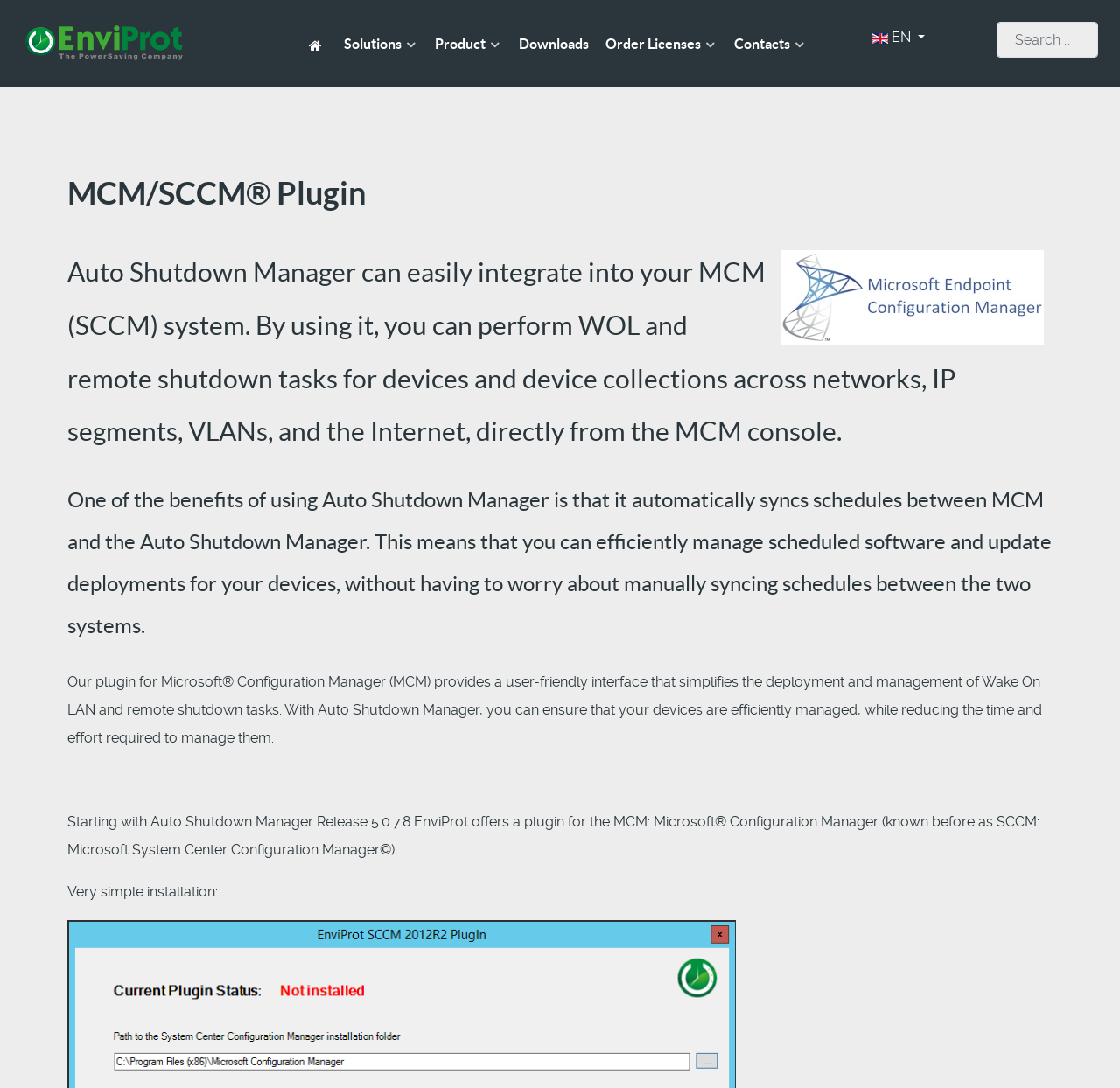Please determine the bounding box coordinates of the element's region to click for the following instruction: "Click the EnviProt link".

[0.276, 0.031, 0.292, 0.051]